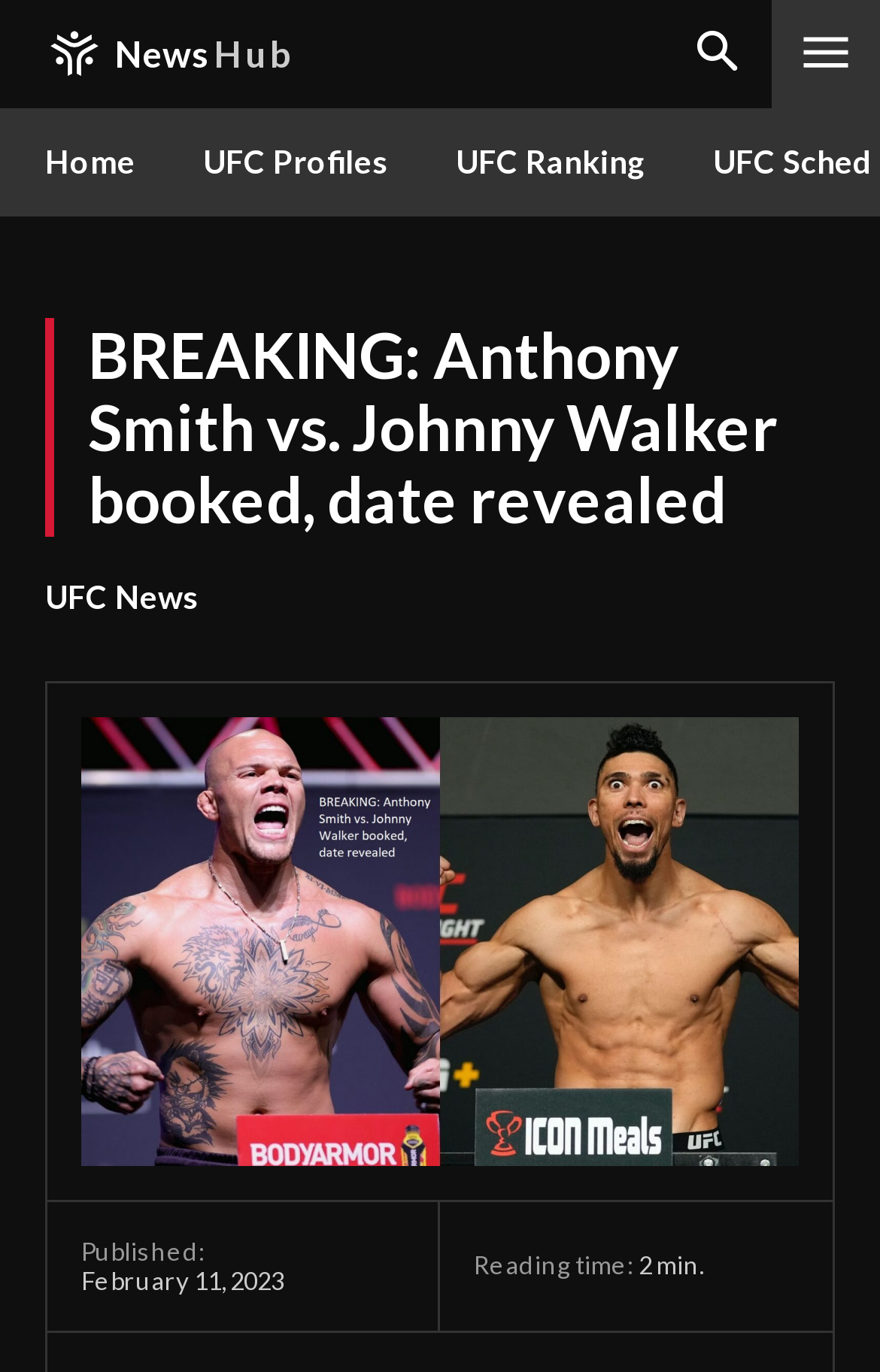Provide a one-word or short-phrase response to the question:
What is the reading time of the article?

min